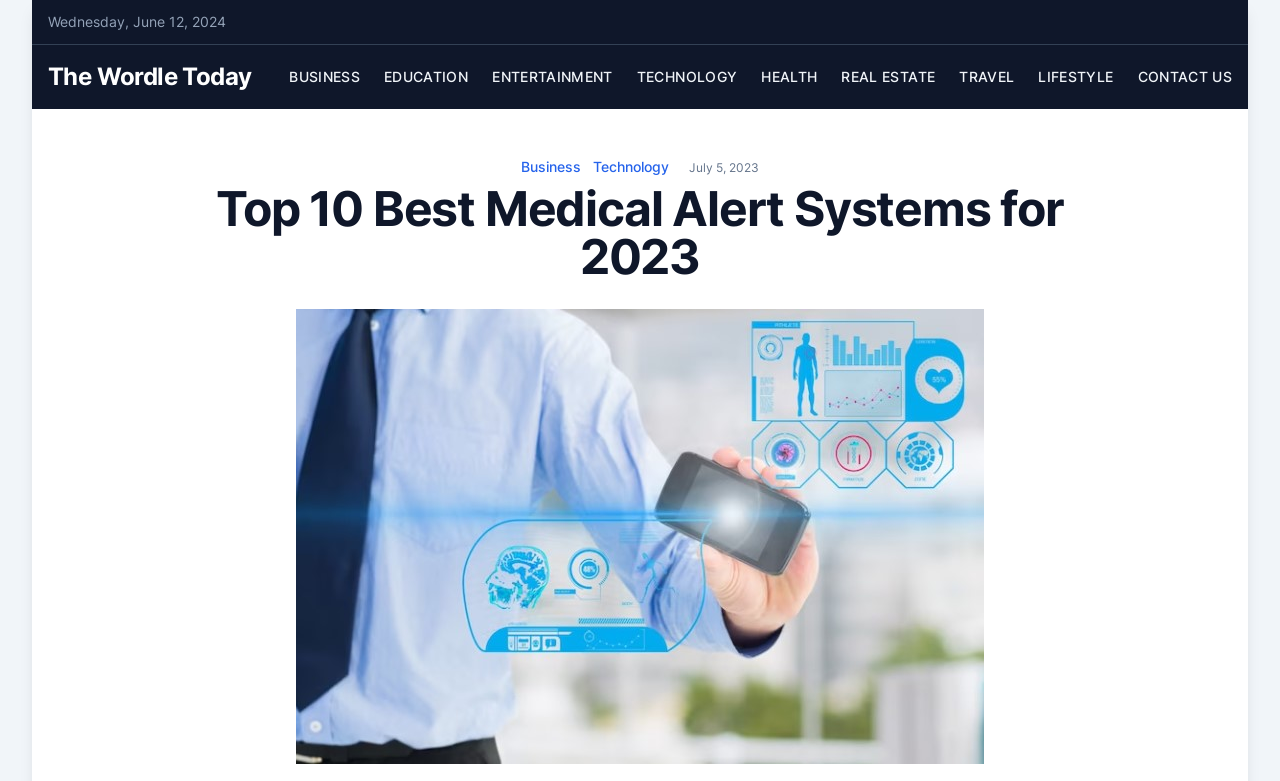Identify the bounding box coordinates of the element to click to follow this instruction: 'view Top 10 Best Medical Alert Systems for 2023'. Ensure the coordinates are four float values between 0 and 1, provided as [left, top, right, bottom].

[0.15, 0.237, 0.85, 0.38]